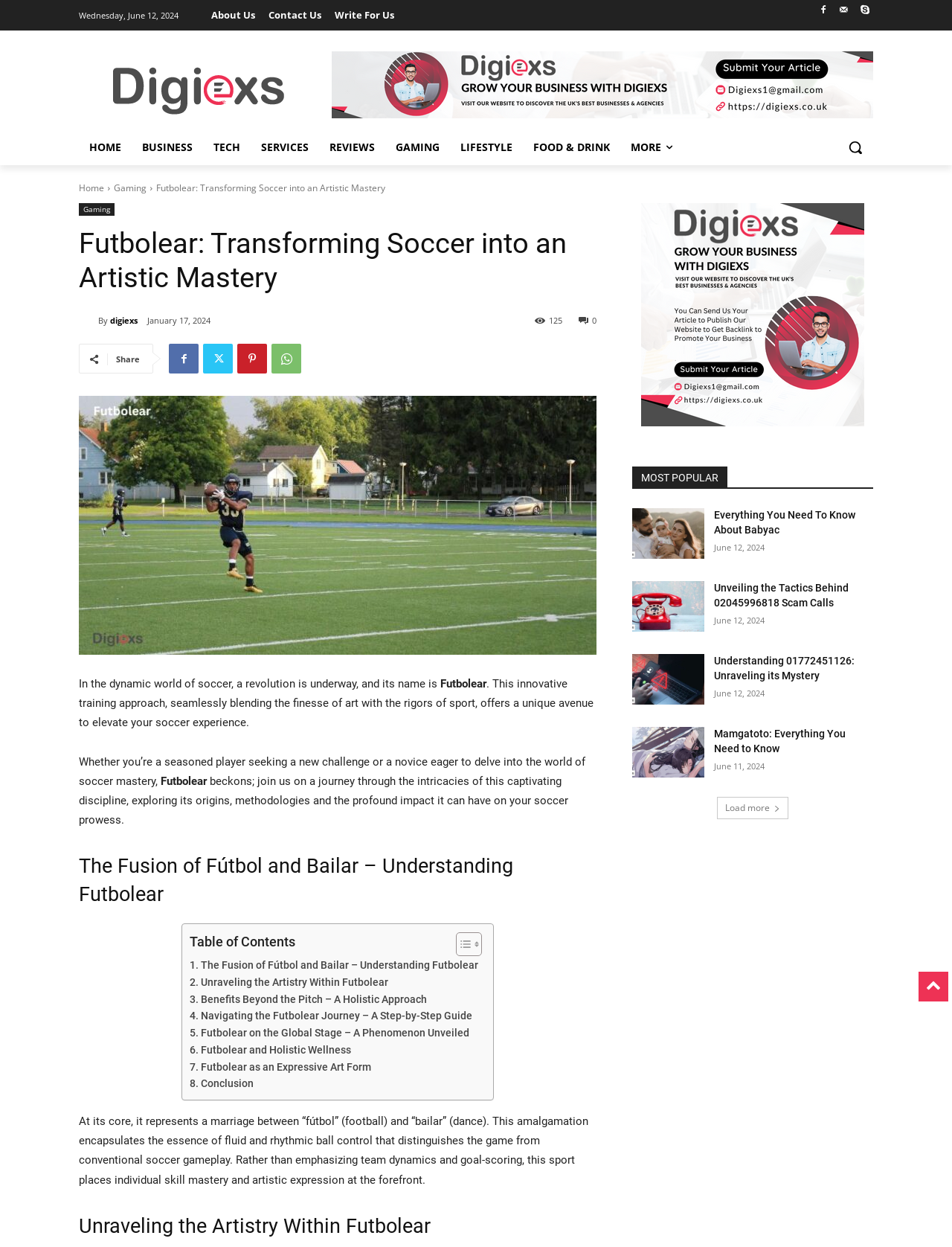Identify the bounding box coordinates for the element you need to click to achieve the following task: "Click on the 'Logo'". Provide the bounding box coordinates as four float numbers between 0 and 1, in the form [left, top, right, bottom].

[0.083, 0.043, 0.333, 0.097]